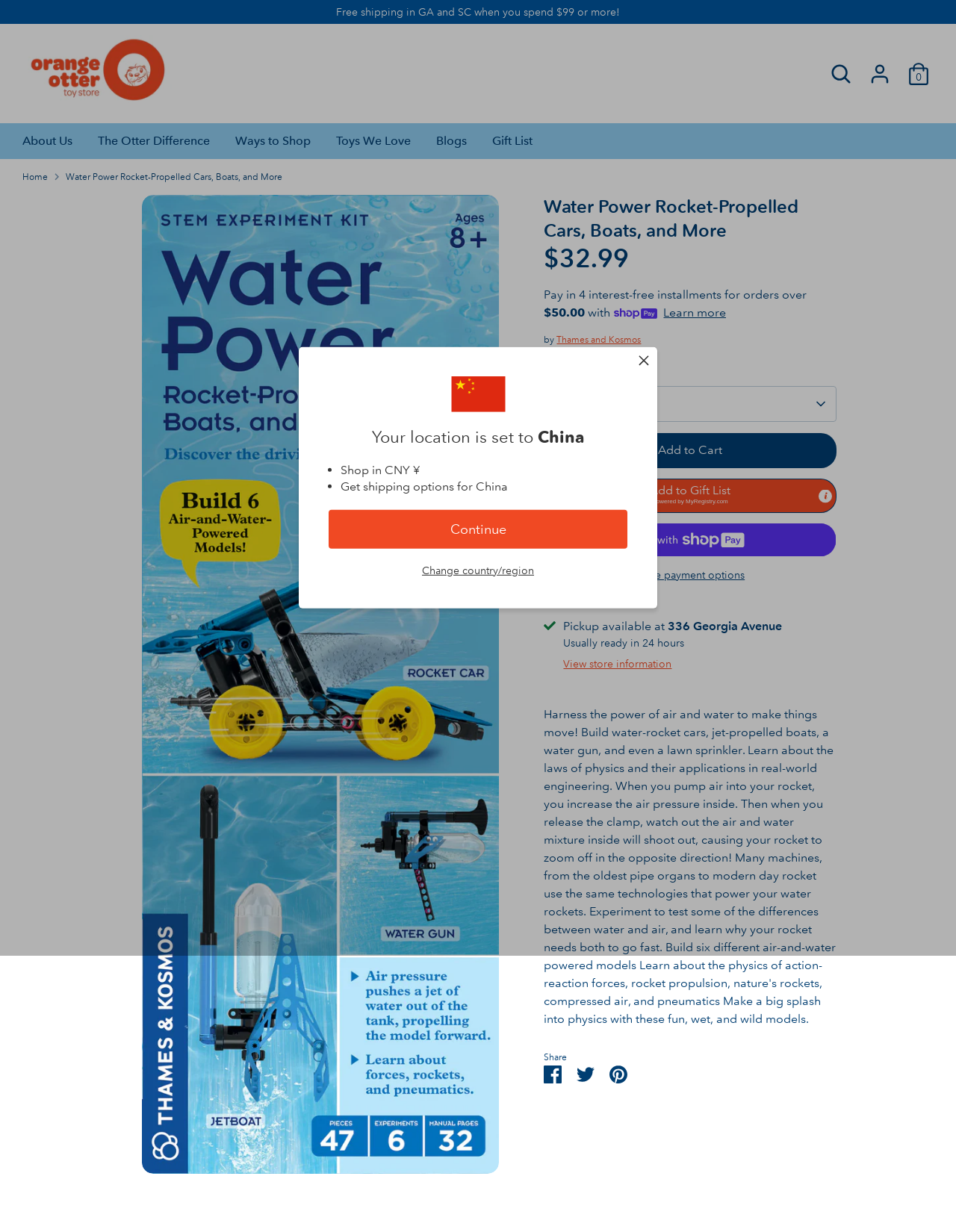Provide a brief response in the form of a single word or phrase:
What is the current location set to?

China